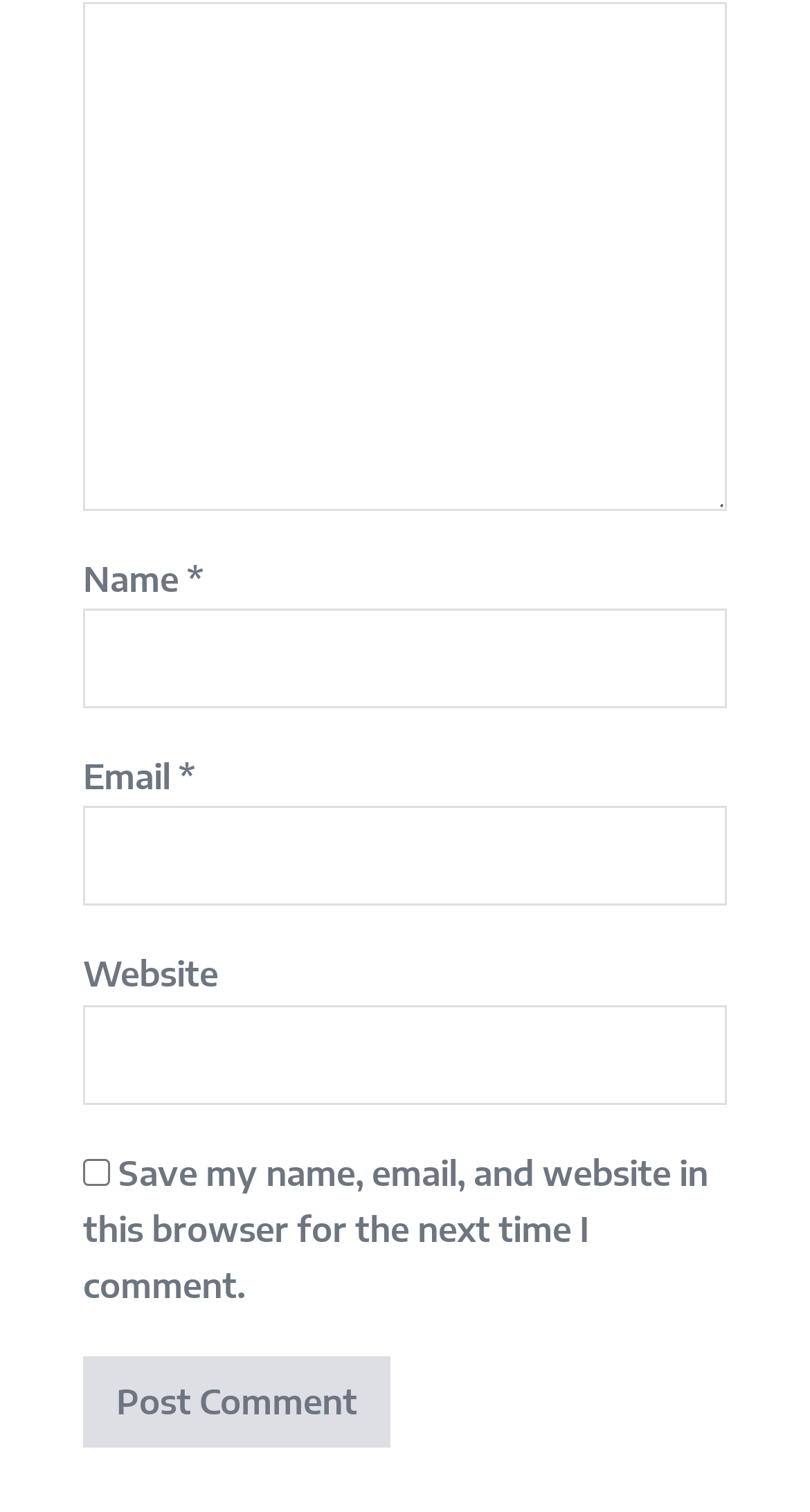What is the purpose of the checkbox?
Please provide a comprehensive answer based on the information in the image.

The checkbox is located below the website textbox and is labeled 'Save my name, email, and website in this browser for the next time I comment.' Its purpose is to allow users to save their comment information for future use.